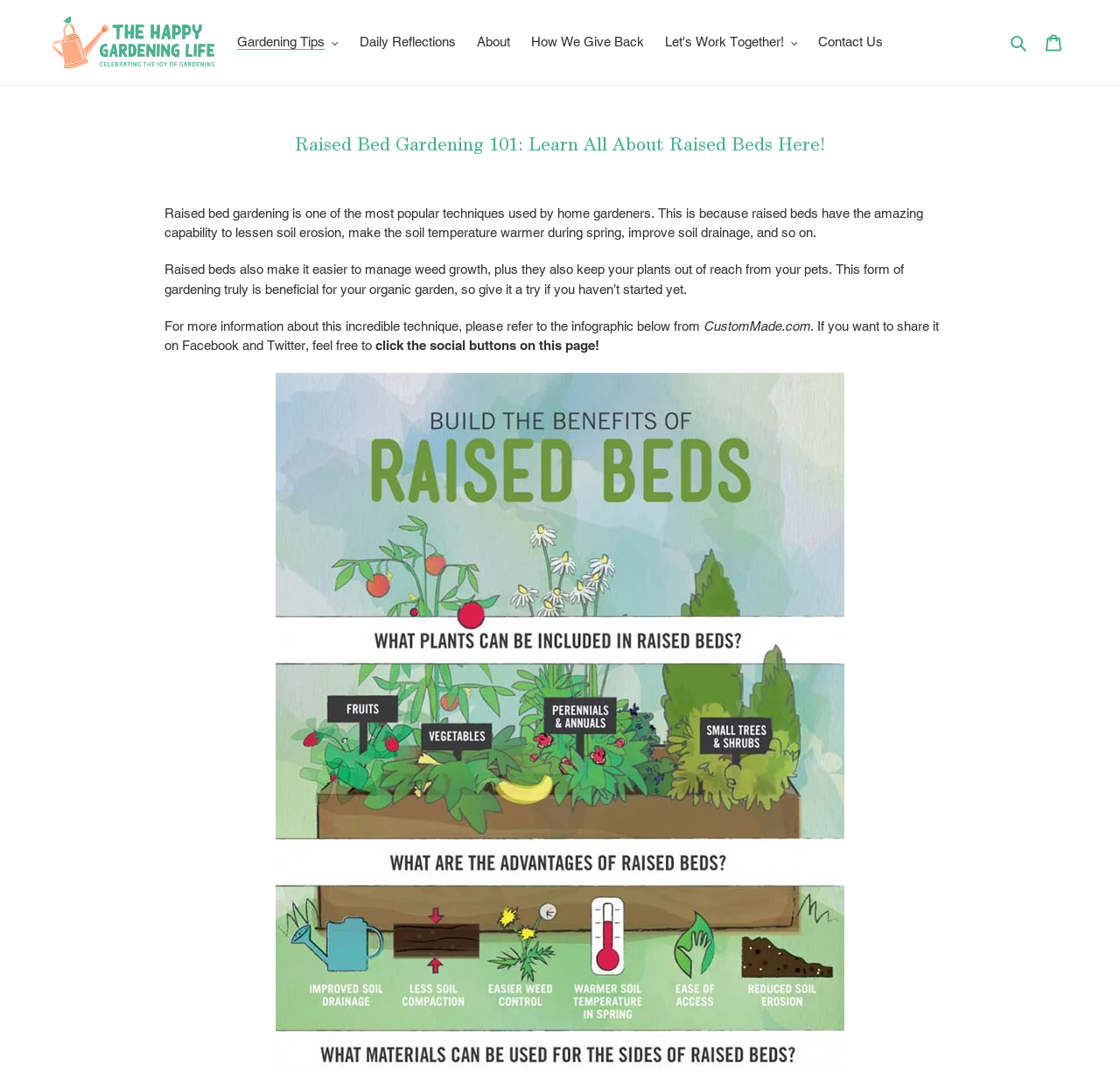Generate a thorough explanation of the webpage's elements.

The webpage is about raised bed gardening, with a focus on its benefits and techniques. At the top, there is a navigation menu with links to various sections of the website, including "Gardening Tips", "Daily Reflections", "About", "How We Give Back", "Let's Work Together!", and "Contact Us". On the right side of the navigation menu, there are buttons for "Search" and "Cart".

Below the navigation menu, there is a large heading that reads "Raised Bed Gardening 101: Learn All About Raised Beds Here!". This is followed by three paragraphs of text that describe the advantages of raised bed gardening, including its ability to reduce soil erosion, improve soil drainage, and make it easier to manage weed growth.

After the text, there is a mention of an infographic from CustomMade.com, which provides more information about raised bed gardening. The webpage also invites readers to share the infographic on social media platforms like Facebook and Twitter.

Throughout the webpage, there are no images except for the logo of "The Happy Gardening Life" at the top left corner, which is also a link to the website's homepage.